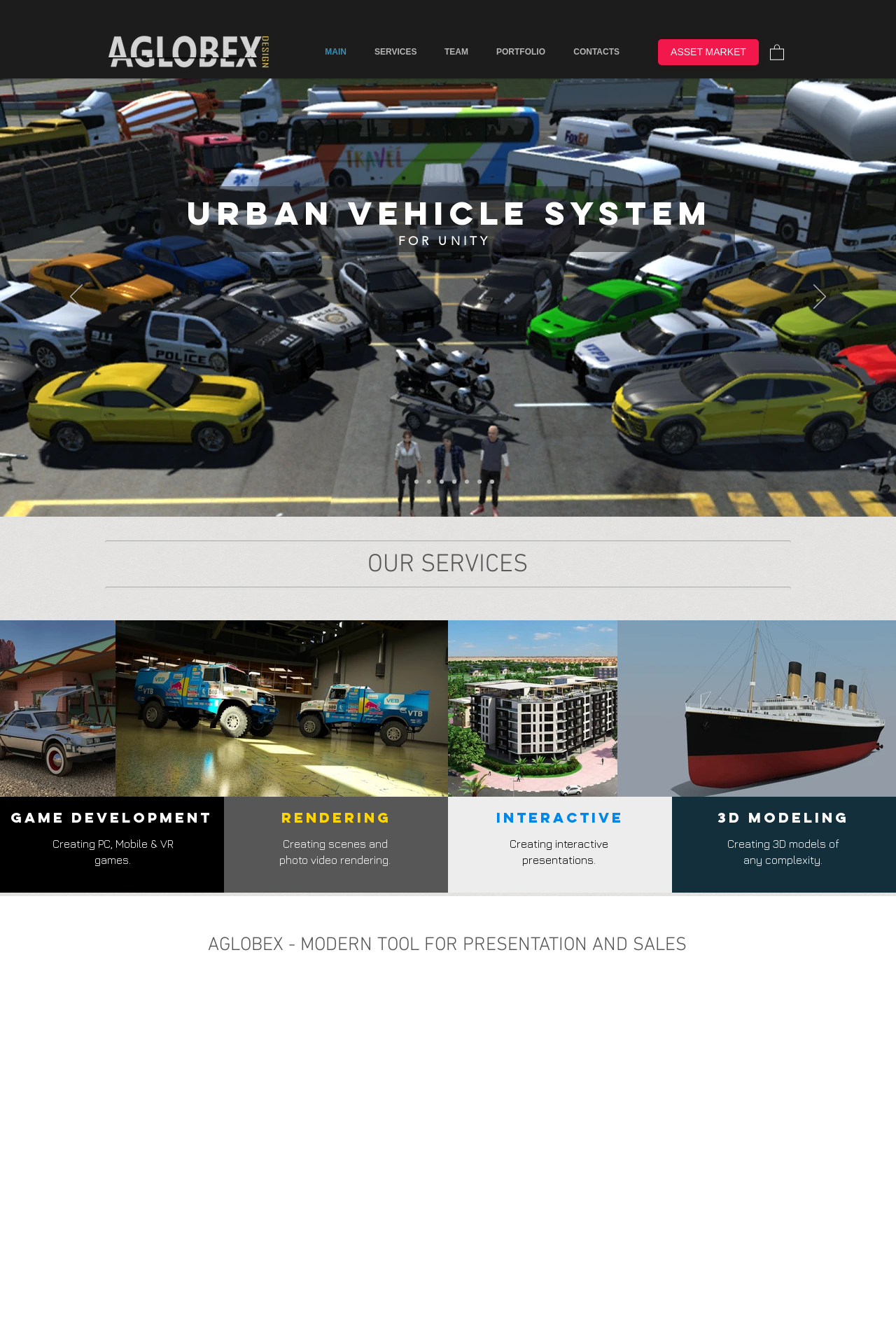Find the bounding box coordinates of the clickable area required to complete the following action: "Click on Start a Company".

None